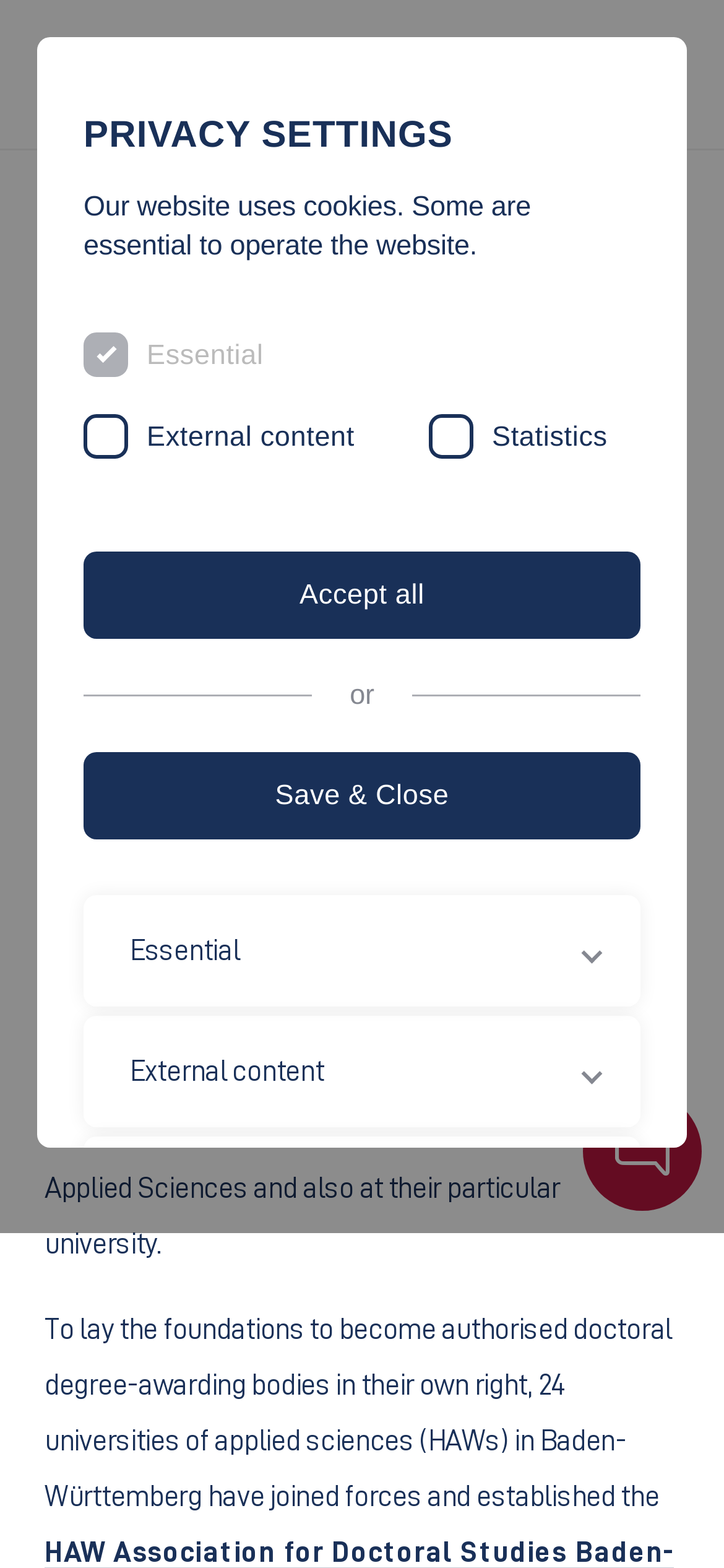Kindly determine the bounding box coordinates for the area that needs to be clicked to execute this instruction: "View privacy policy".

[0.349, 0.837, 0.651, 0.868]